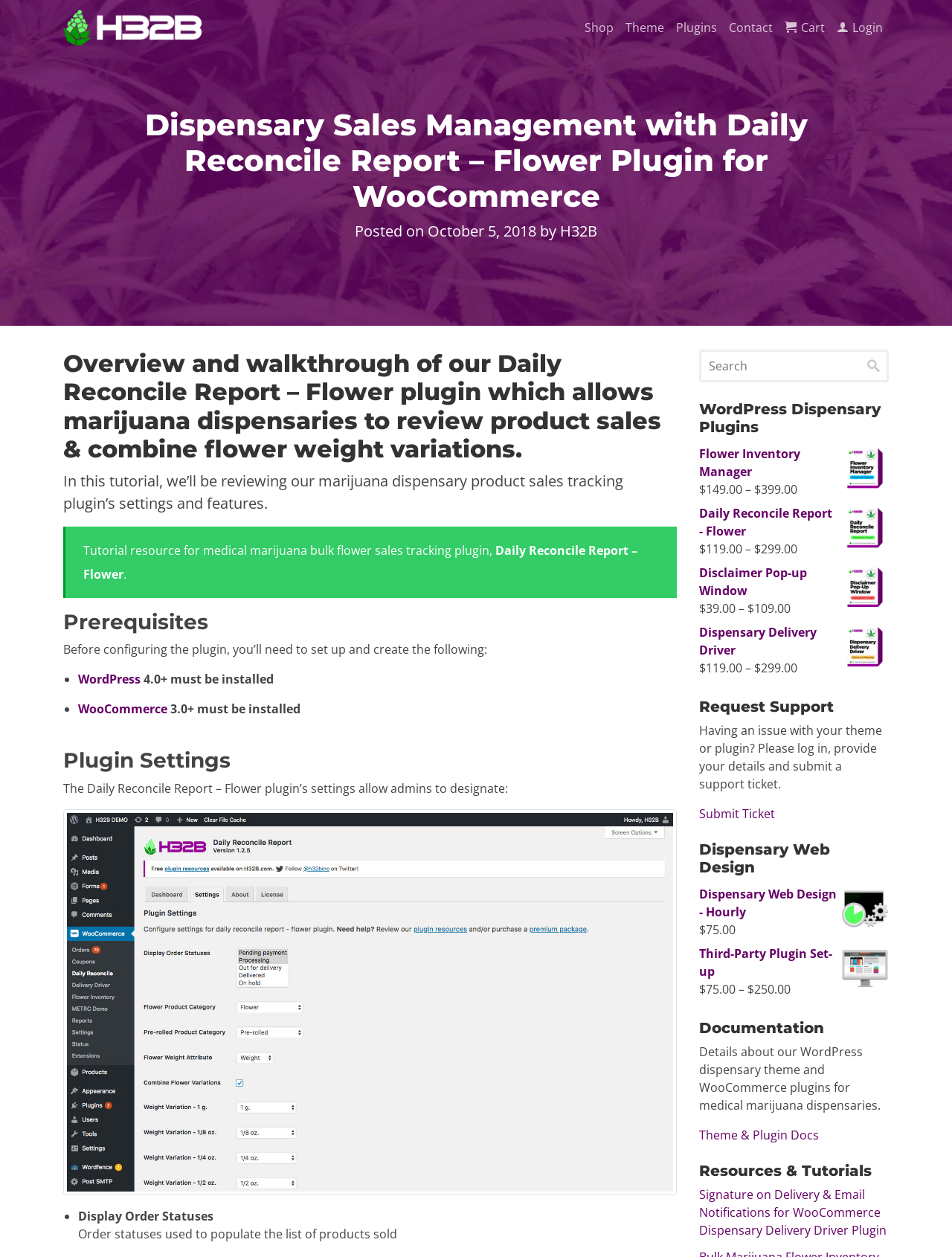Pinpoint the bounding box coordinates of the area that should be clicked to complete the following instruction: "Learn about the 'Flower Inventory Manager' plugin". The coordinates must be given as four float numbers between 0 and 1, i.e., [left, top, right, bottom].

[0.734, 0.354, 0.934, 0.382]